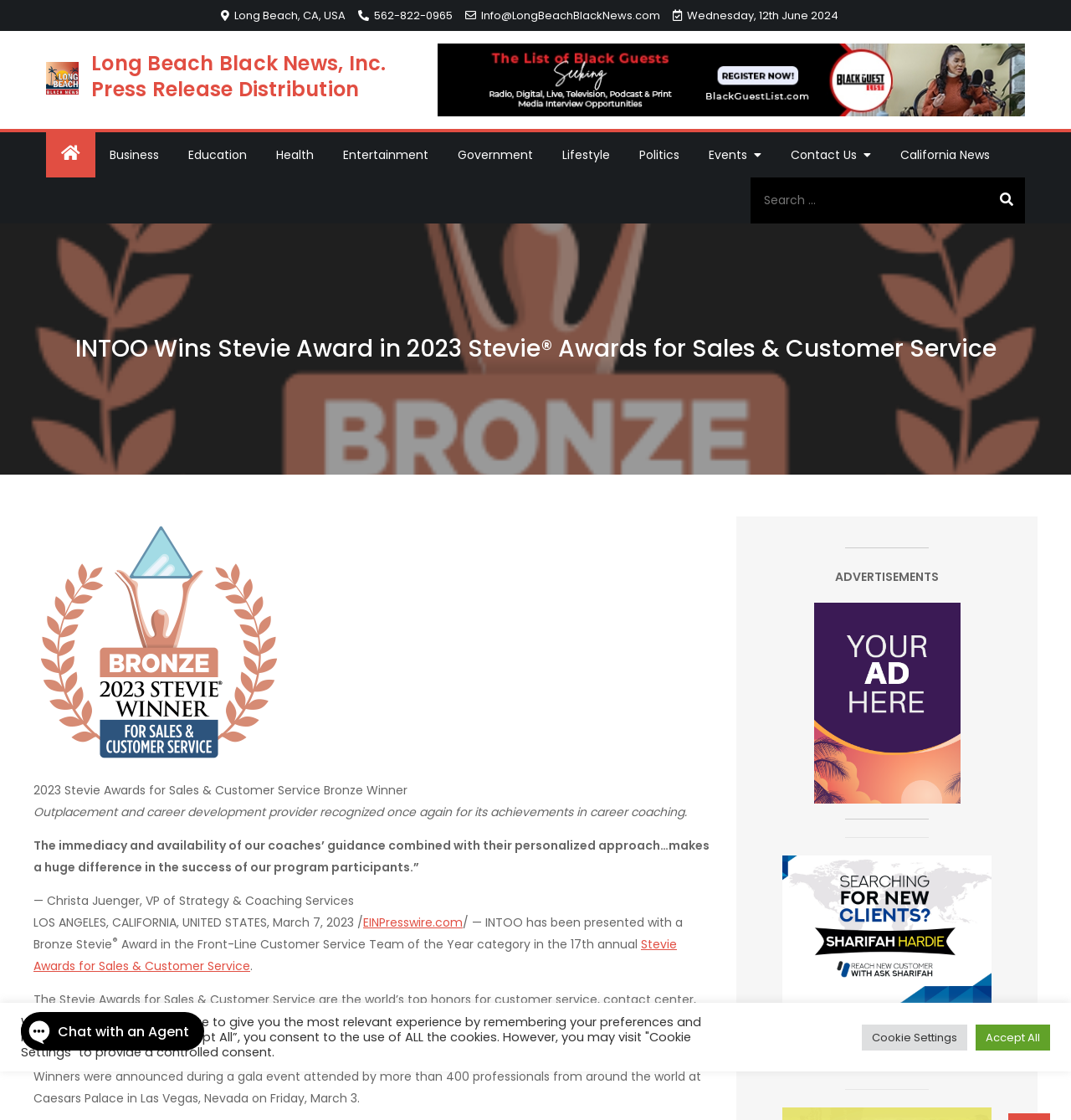What is the category of the award won by INTOO?
Using the information from the image, answer the question thoroughly.

The answer can be found in the text 'INTOO has been presented with a Bronze Stevie Award in the Front-Line Customer Service Team of the Year category in the 17th annual Stevie Awards for Sales & Customer Service'.